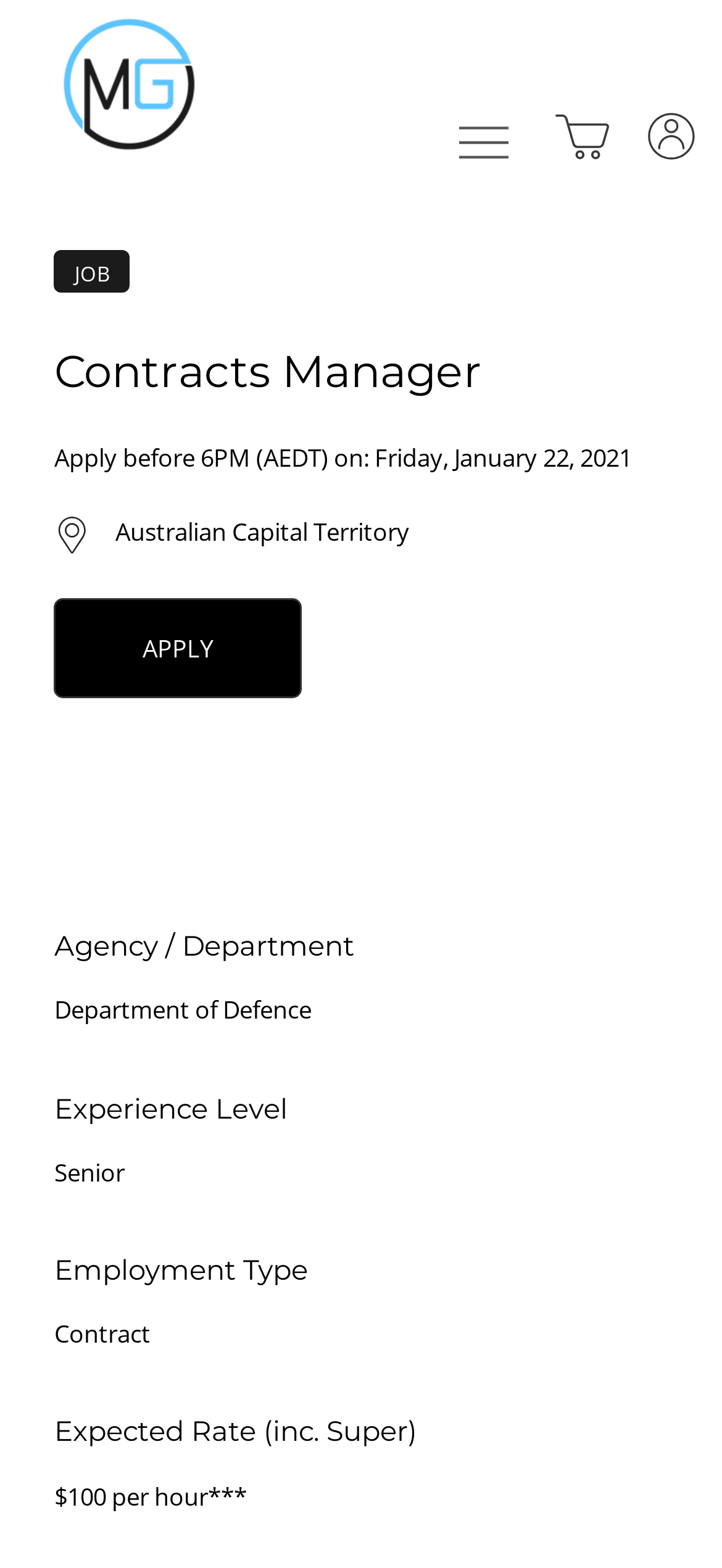What is the expected hourly rate?
Could you answer the question in a detailed manner, providing as much information as possible?

I found the expected hourly rate by looking at the 'Expected Rate (inc. Super)' section, which is located near the bottom of the page. The text '$100 per hour***' is listed as the expected rate.